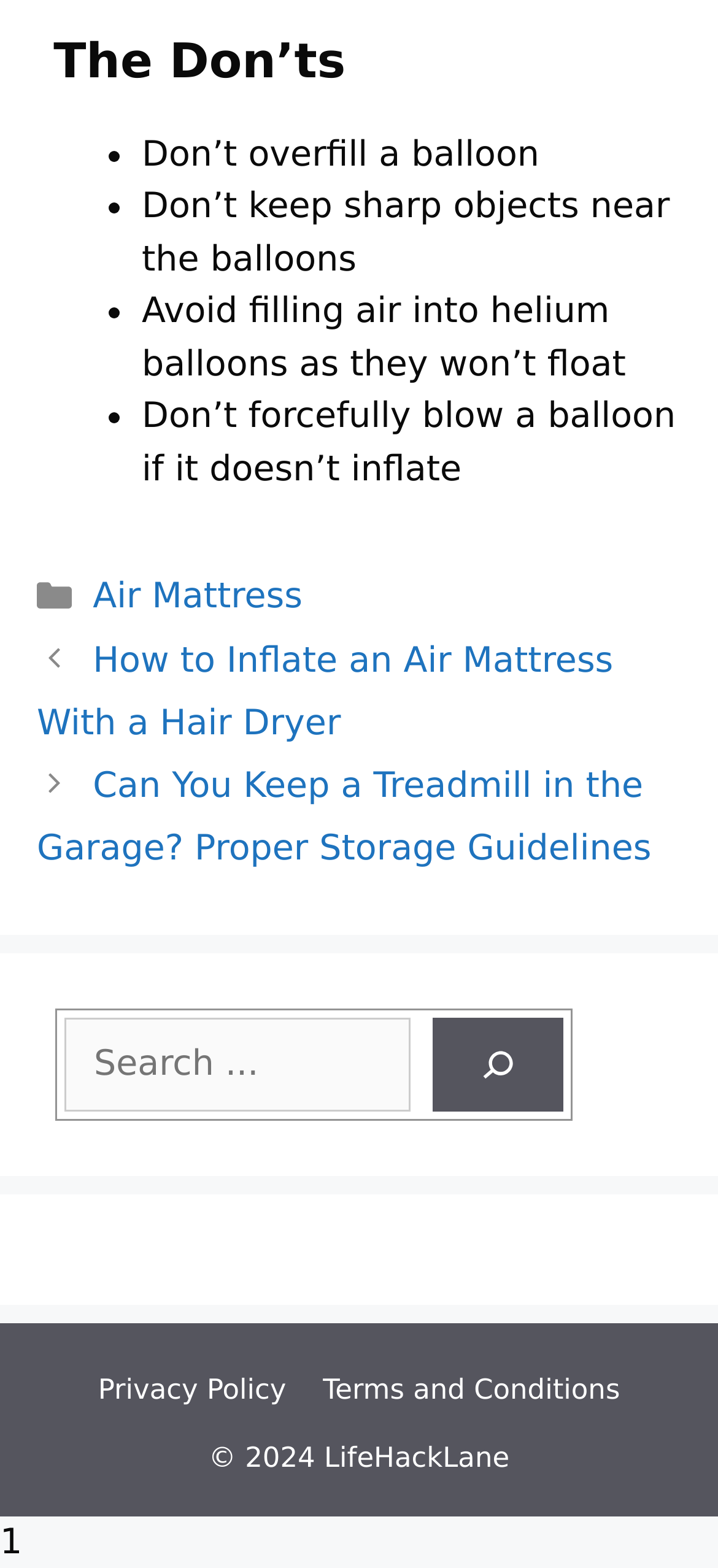Provide a brief response to the question using a single word or phrase: 
What are the two links in the footer?

Privacy Policy and Terms and Conditions